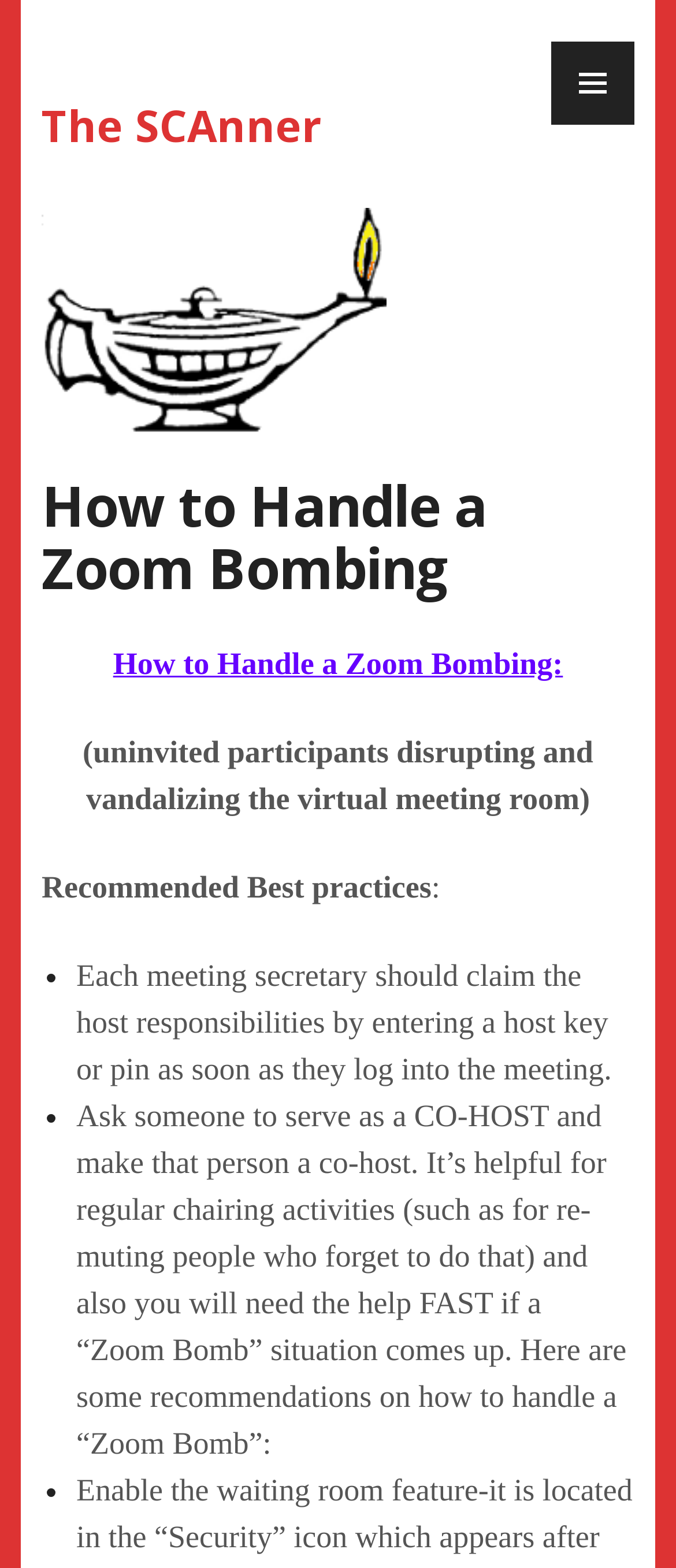What is the main title displayed on this webpage?

How to Handle a Zoom Bombing